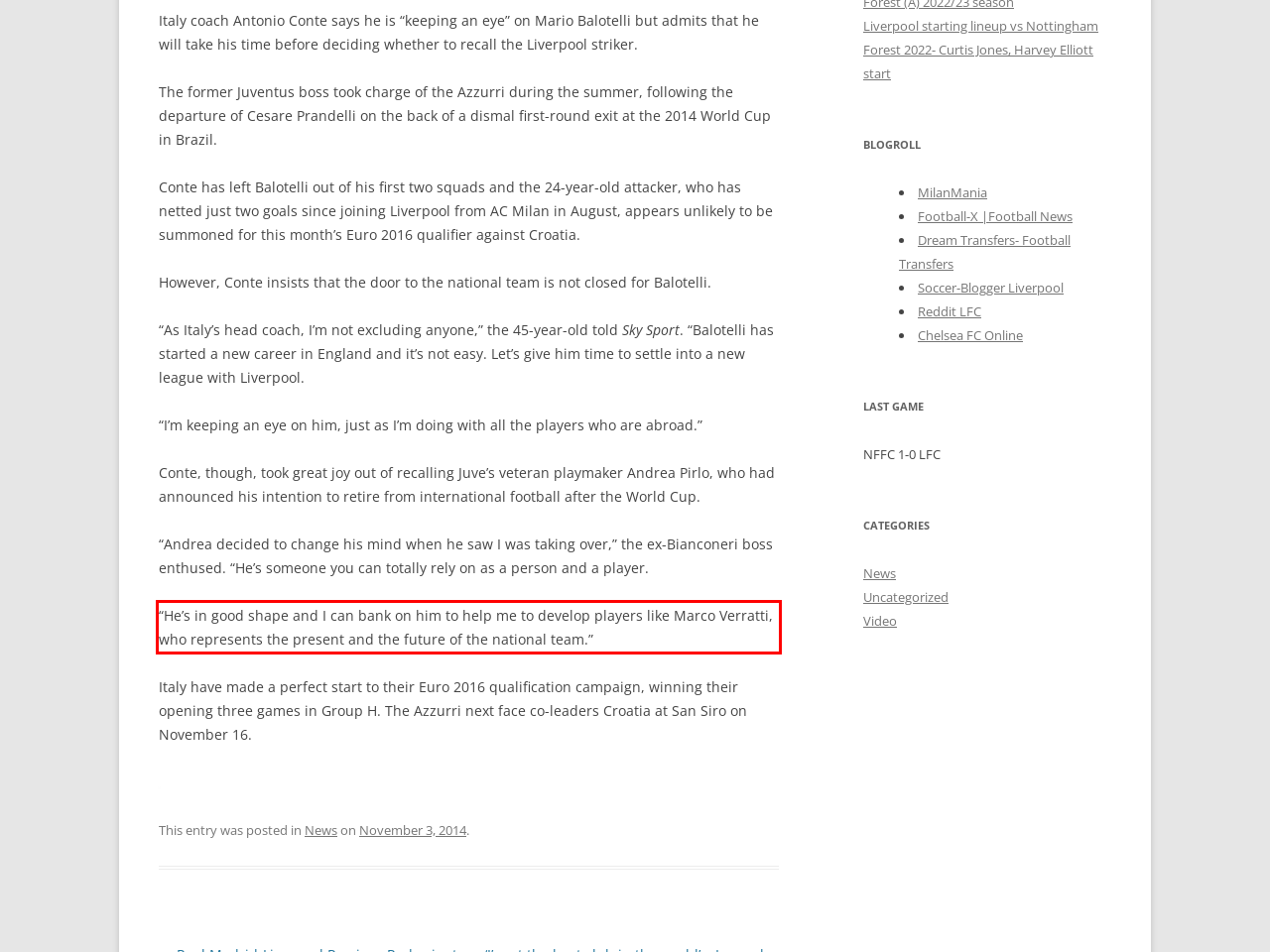Identify and extract the text within the red rectangle in the screenshot of the webpage.

“He’s in good shape and I can bank on him to help me to develop players like Marco Verratti, who represents the present and the future of the national team.”